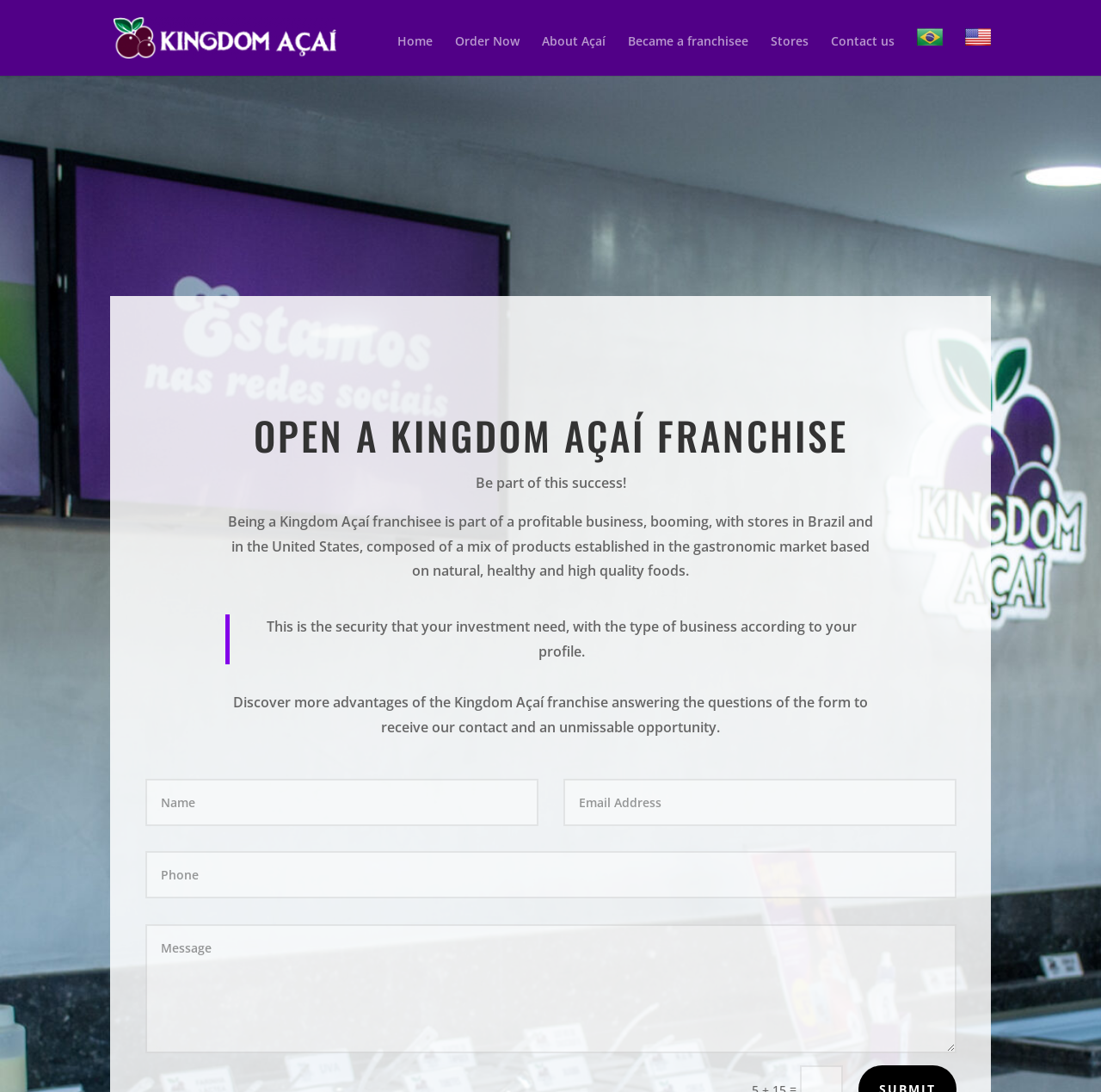Please locate the bounding box coordinates of the element that needs to be clicked to achieve the following instruction: "Click the Home link". The coordinates should be four float numbers between 0 and 1, i.e., [left, top, right, bottom].

None